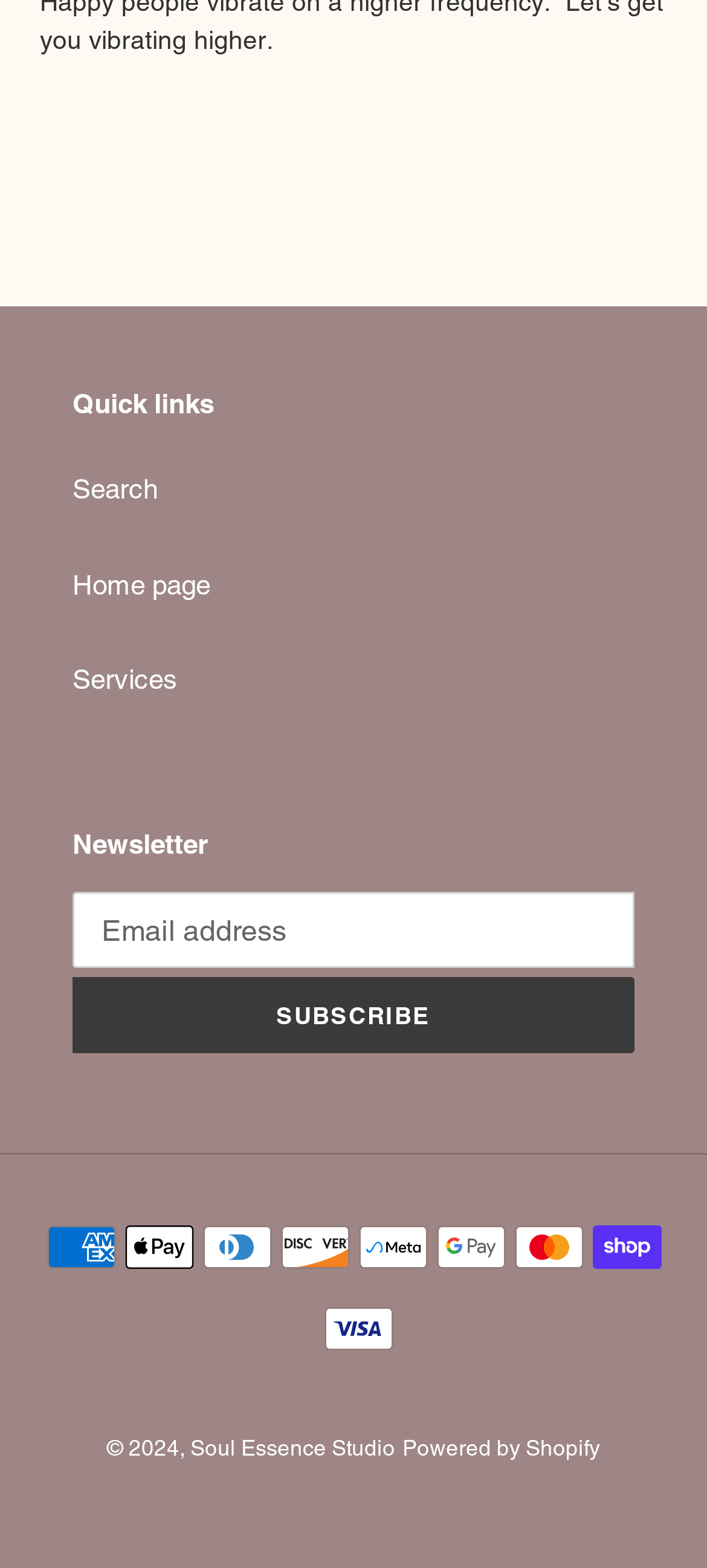What is the purpose of the textbox?
Based on the image, answer the question with a single word or brief phrase.

Email address